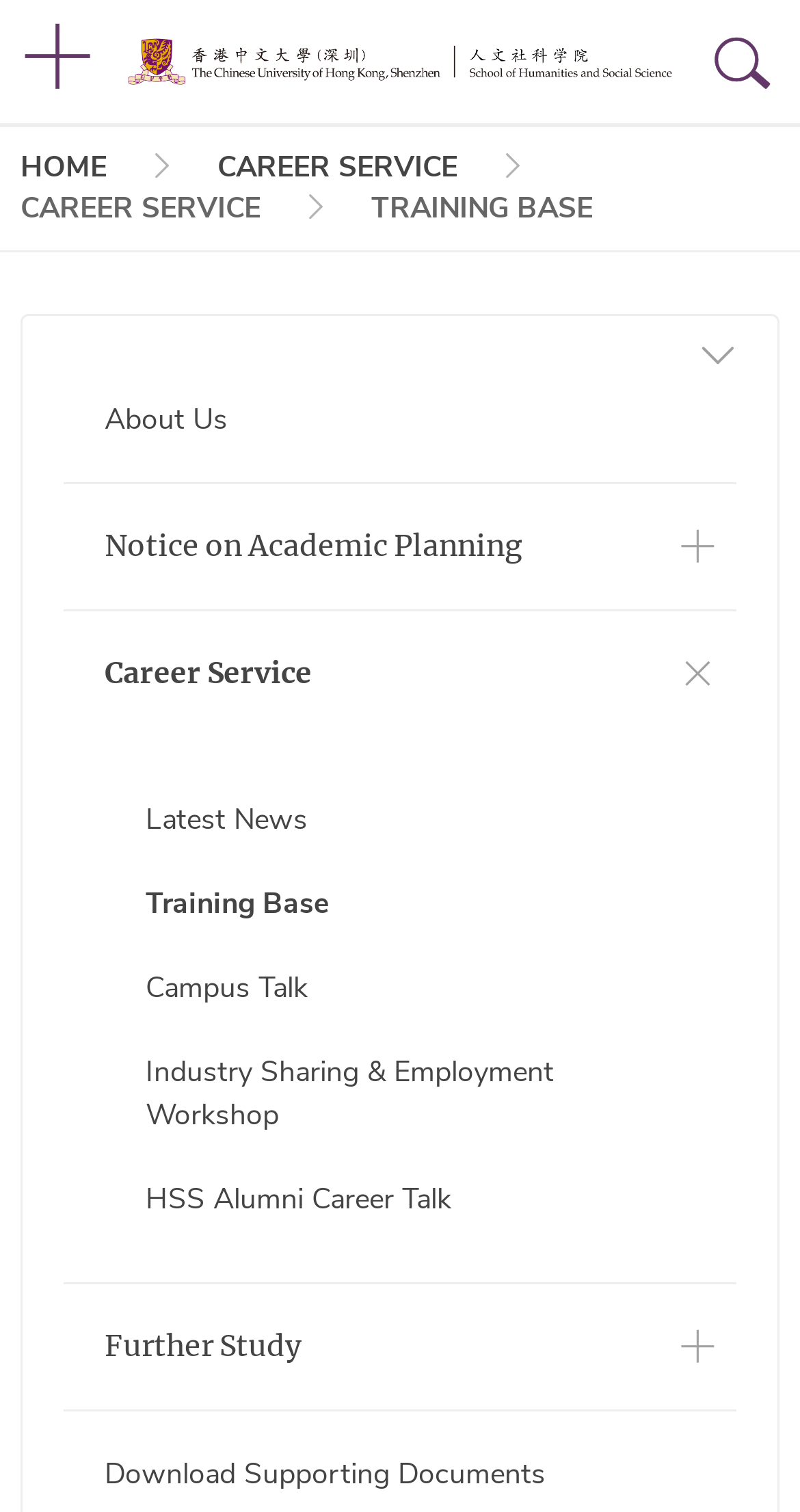Generate a detailed explanation of the webpage's features and information.

The webpage is about the Training Base of the School of Humanities and Social Science. At the top left corner, there is a link with an icon '\ue609'. On the opposite side, at the top right corner, there is another link with an icon '\ue6b0'. 

Below these icons, there is a navigation section called "Breadcrumb" that spans the entire width of the page. Within this section, there is a heading also labeled "Breadcrumb". The navigation section contains several links, including "HOME", "CAREER SERVICE", and "About Us", which are arranged horizontally from left to right. 

In the middle of the page, there is a prominent text "TRAINING BASE" that takes up about a quarter of the page's width. Below this text, there are several sections of links and static text, including "Notice on Academic Planning", "Career Service", and "Further Study". 

The page also features a list of links to news articles or events, including "Latest News", "Training Base", "Campus Talk", "Industry Sharing & Employment Workshop", and "HSS Alumni Career Talk", which are arranged vertically from top to bottom.